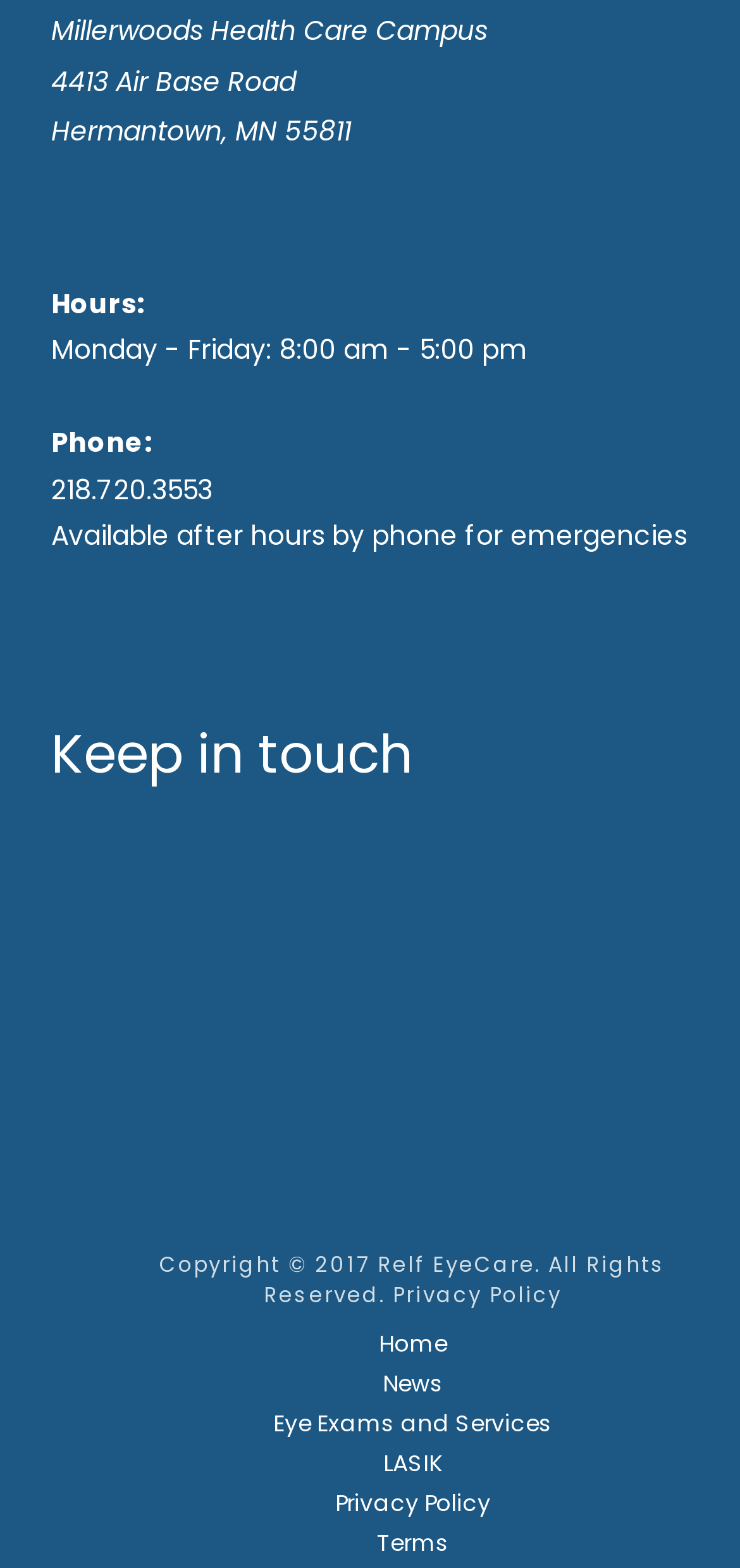Locate the bounding box coordinates of the element to click to perform the following action: 'Call the phone number'. The coordinates should be given as four float values between 0 and 1, in the form of [left, top, right, bottom].

[0.069, 0.3, 0.287, 0.324]